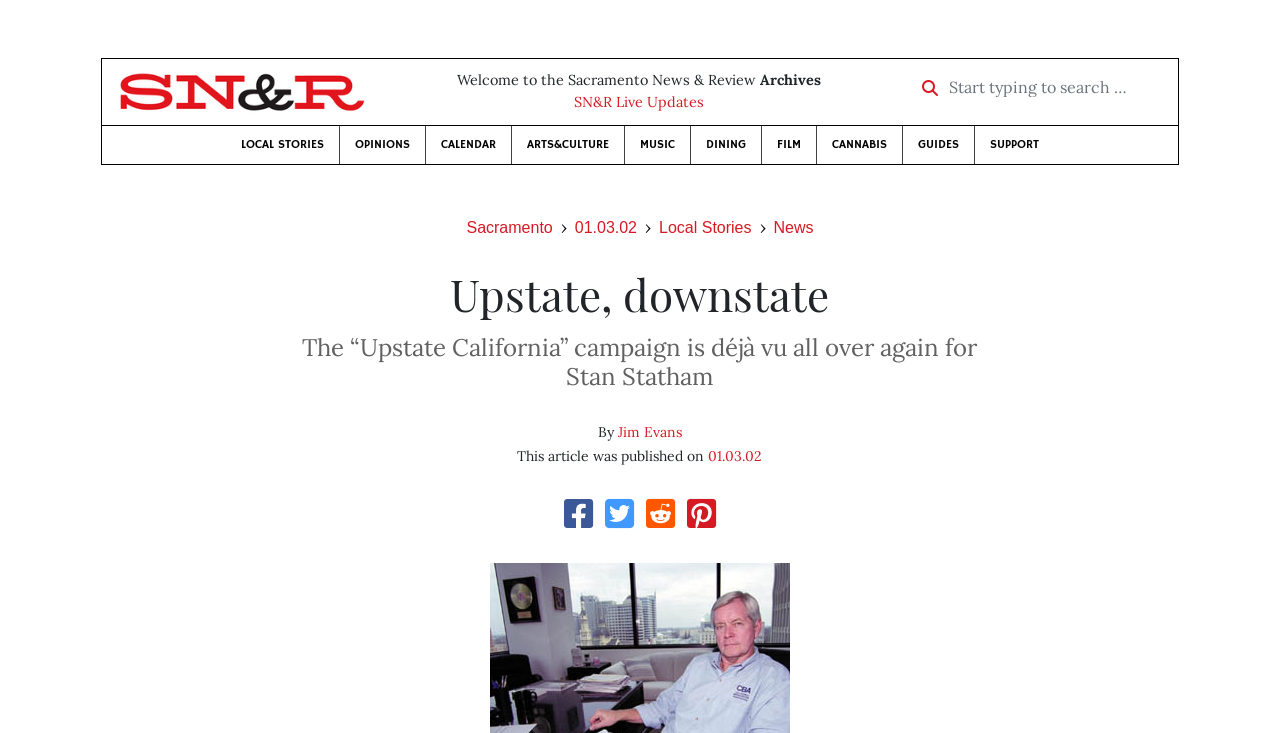Please look at the image and answer the question with a detailed explanation: What is the date of the article 'Upstate, downstate'?

The date of the article 'Upstate, downstate' can be found in the link element with text content '01.03.02' below the article title.